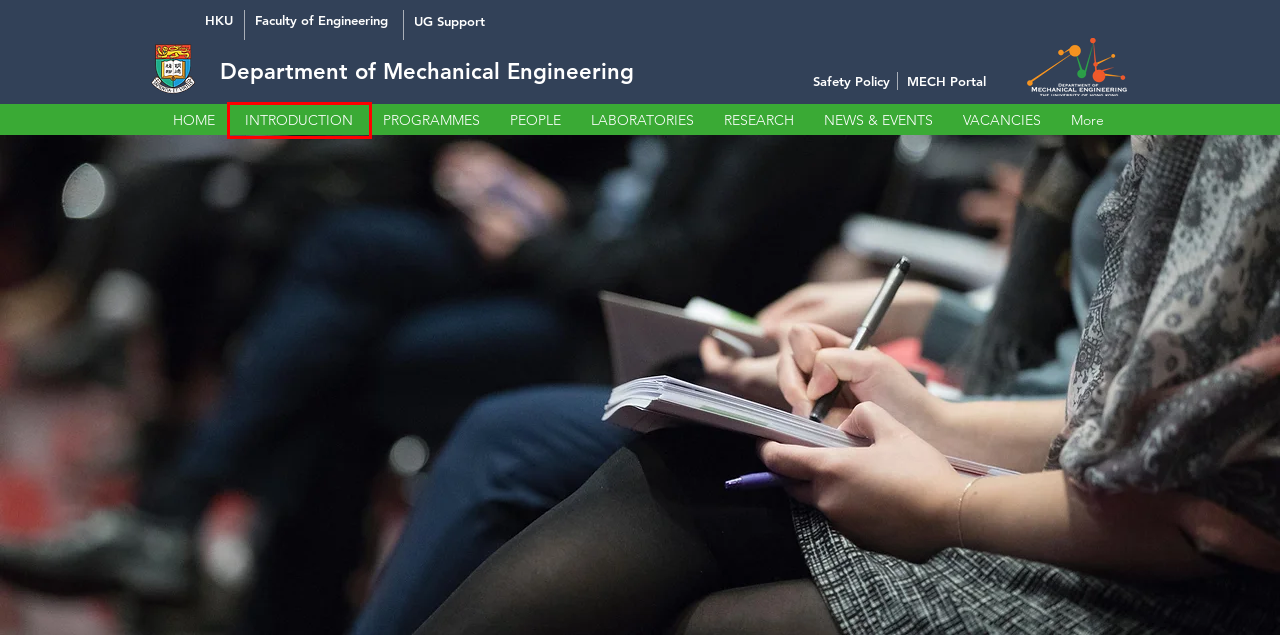Look at the screenshot of a webpage, where a red bounding box highlights an element. Select the best description that matches the new webpage after clicking the highlighted element. Here are the candidates:
A. Faculty of Engineering, HKU
B. Student Support for UG | Faculty of Engineering, HKU
C. MECH_Portal | Mech Eng, HKU
D. INTRODUCTION | Mech Eng, HKU
E. RESEARCH | Mech Eng, HKU
F. safety arrangement | Mech Eng, HKU
G. LABORATORIES | Mech Eng, HKU
H. PROGRAMMES | Mech Eng, HKU

D